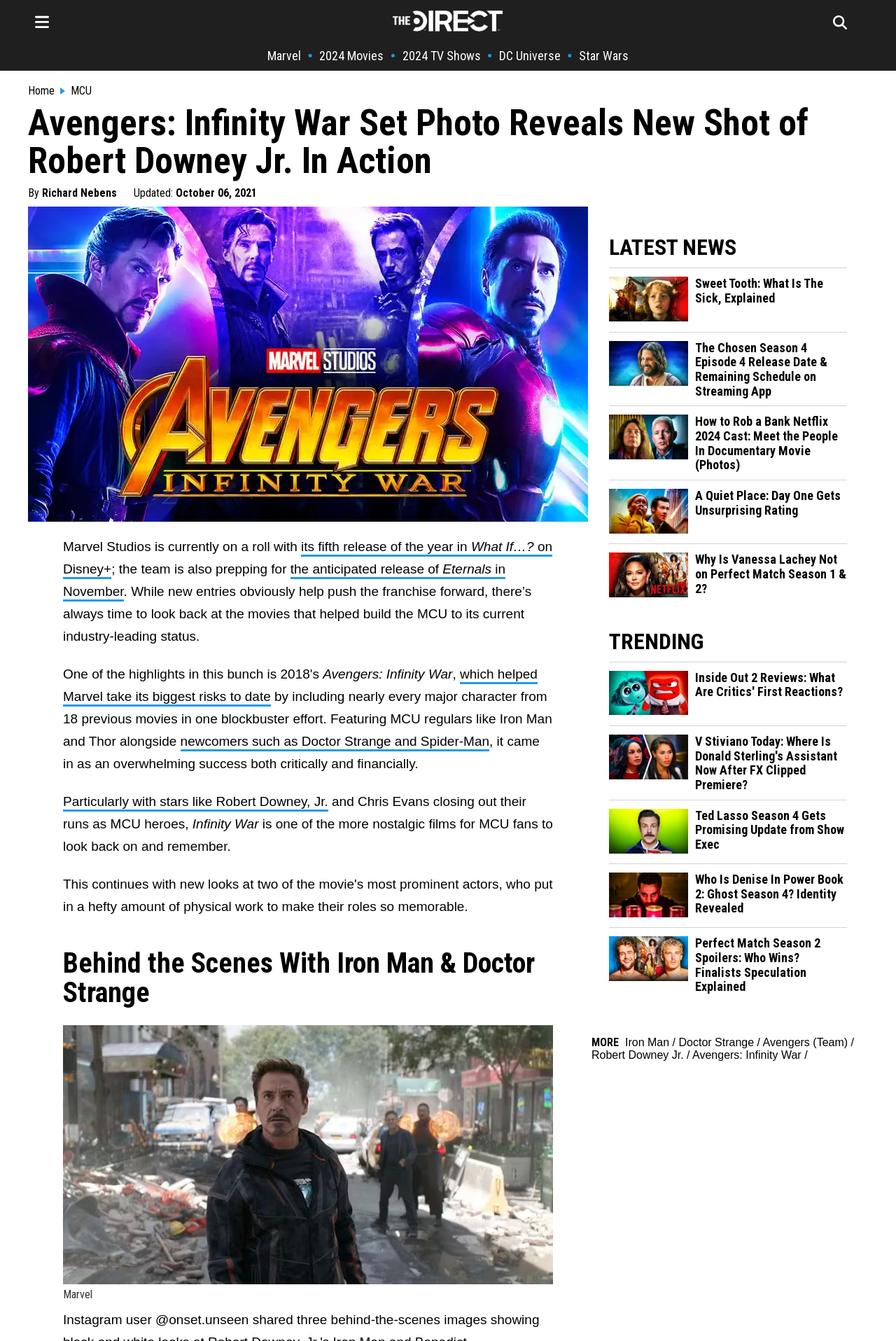Extract the main title from the webpage.

Avengers: Infinity War Set Photo Reveals New Shot of Robert Downey Jr. In Action